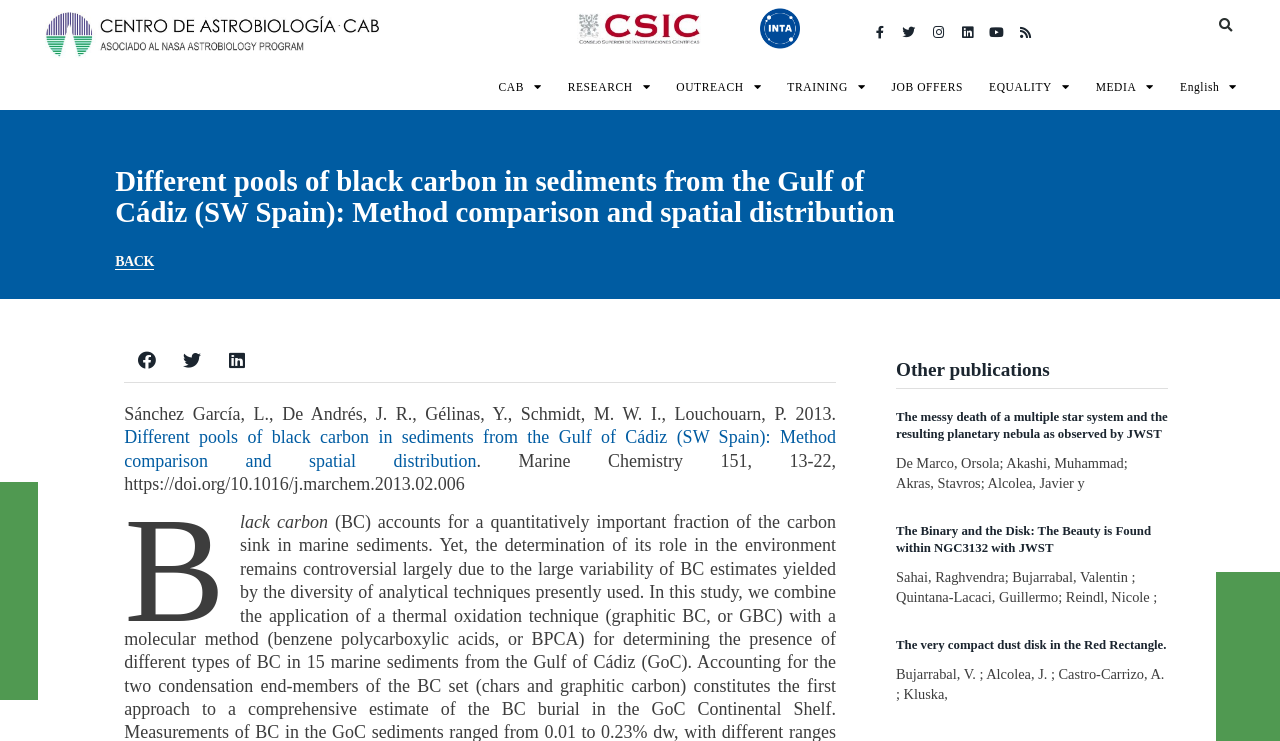How many buttons are there in the webpage?
Analyze the image and deliver a detailed answer to the question.

I counted the number of buttons on the webpage, which are BACK, Share on facebook, Share on twitter, and Share on linkedin.